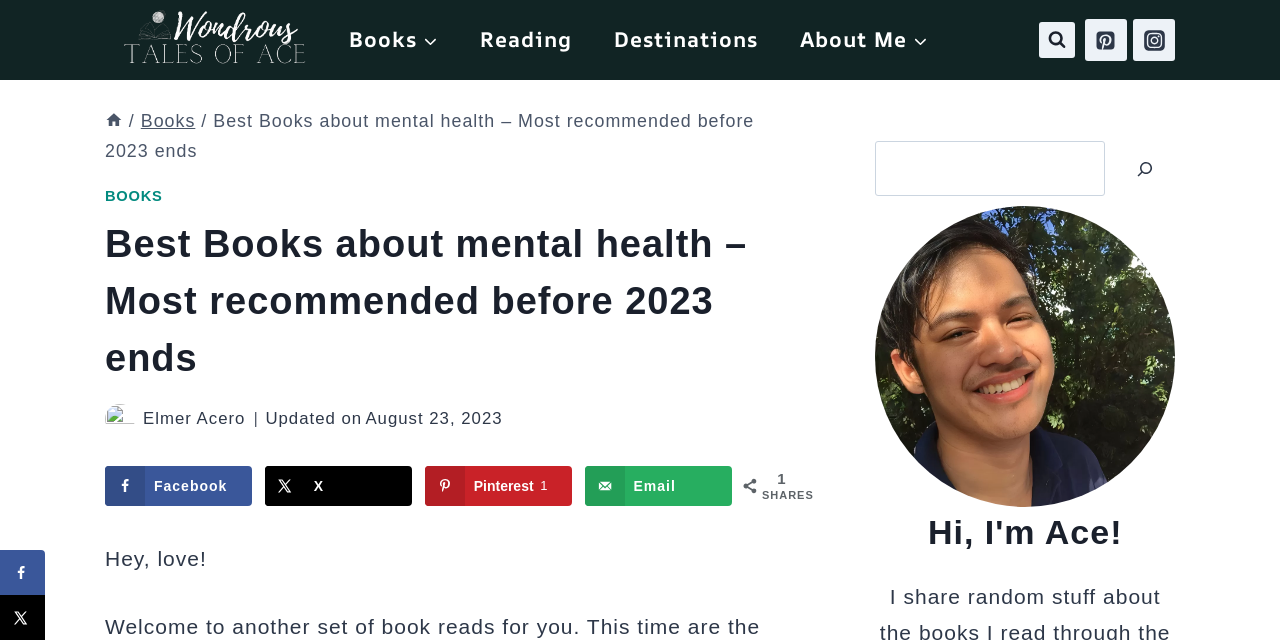Summarize the contents and layout of the webpage in detail.

This webpage is about the author's recommended books on mental health. At the top, there is a navigation menu with links to "Books", "Reading", "Destinations", and "About Me". Below the navigation menu, there is a search form and a button to view the search form. On the top-right corner, there are social media links to Pinterest and Instagram, each with an accompanying image.

The main content of the webpage is divided into two sections. The first section has a heading that reads "Best Books about mental health – Most recommended before 2023 ends" and a subheading that says "Hey, love!". Below the heading, there is a link to the author's image and a text that says "Updated on August 23, 2023".

The second section appears to be a list of book recommendations, with the first book being "Wondrous Tales of Ace". Each book is represented by an image and a link to the book's page. There is also a breadcrumbs navigation menu above the book list, showing the current page's location in the website's hierarchy.

At the bottom of the page, there are social sharing buttons to share the content on Facebook, X, and Pinterest, as well as a button to send the content over email.